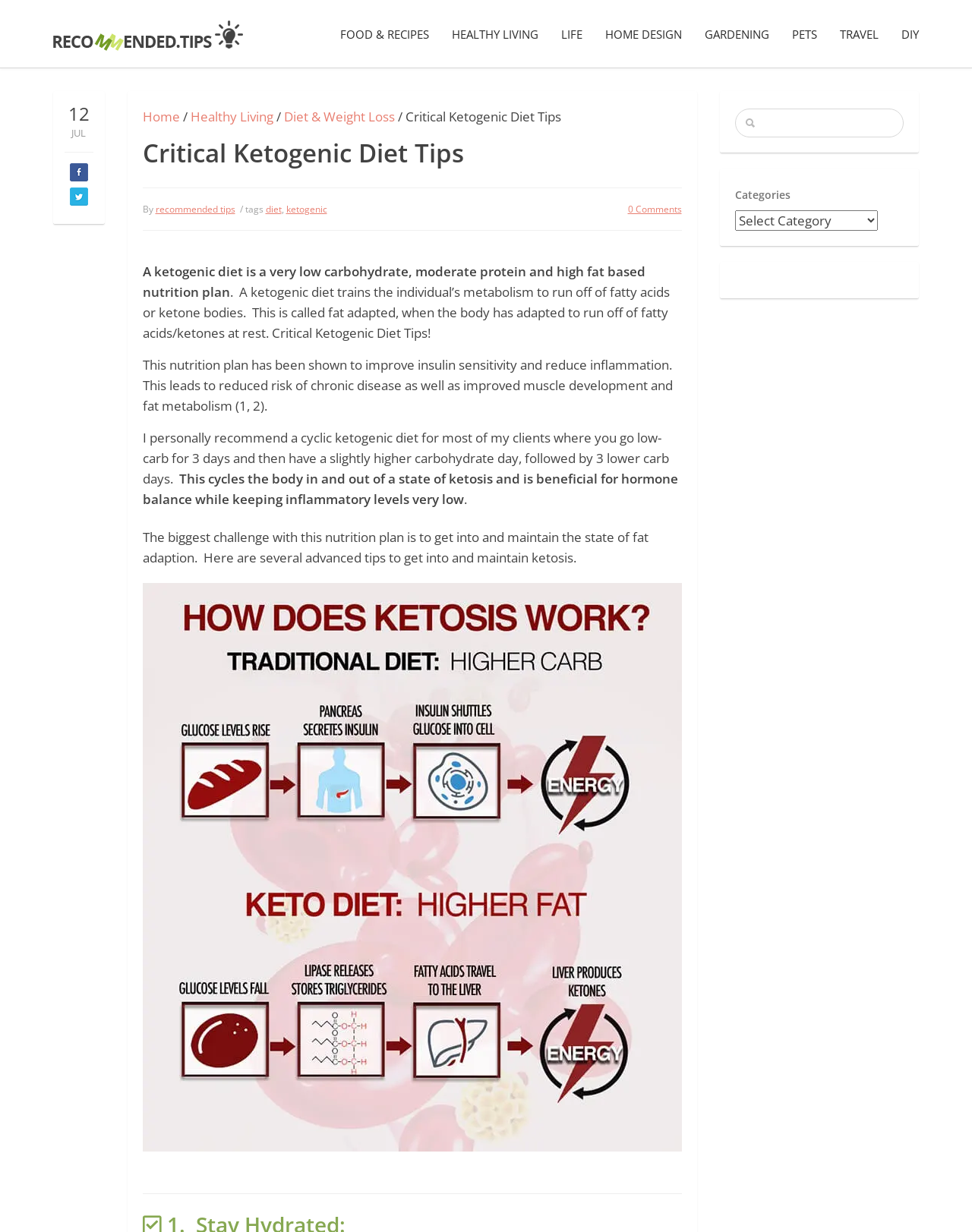Identify the bounding box coordinates for the UI element described as follows: "recommended tips". Ensure the coordinates are four float numbers between 0 and 1, formatted as [left, top, right, bottom].

[0.16, 0.165, 0.242, 0.175]